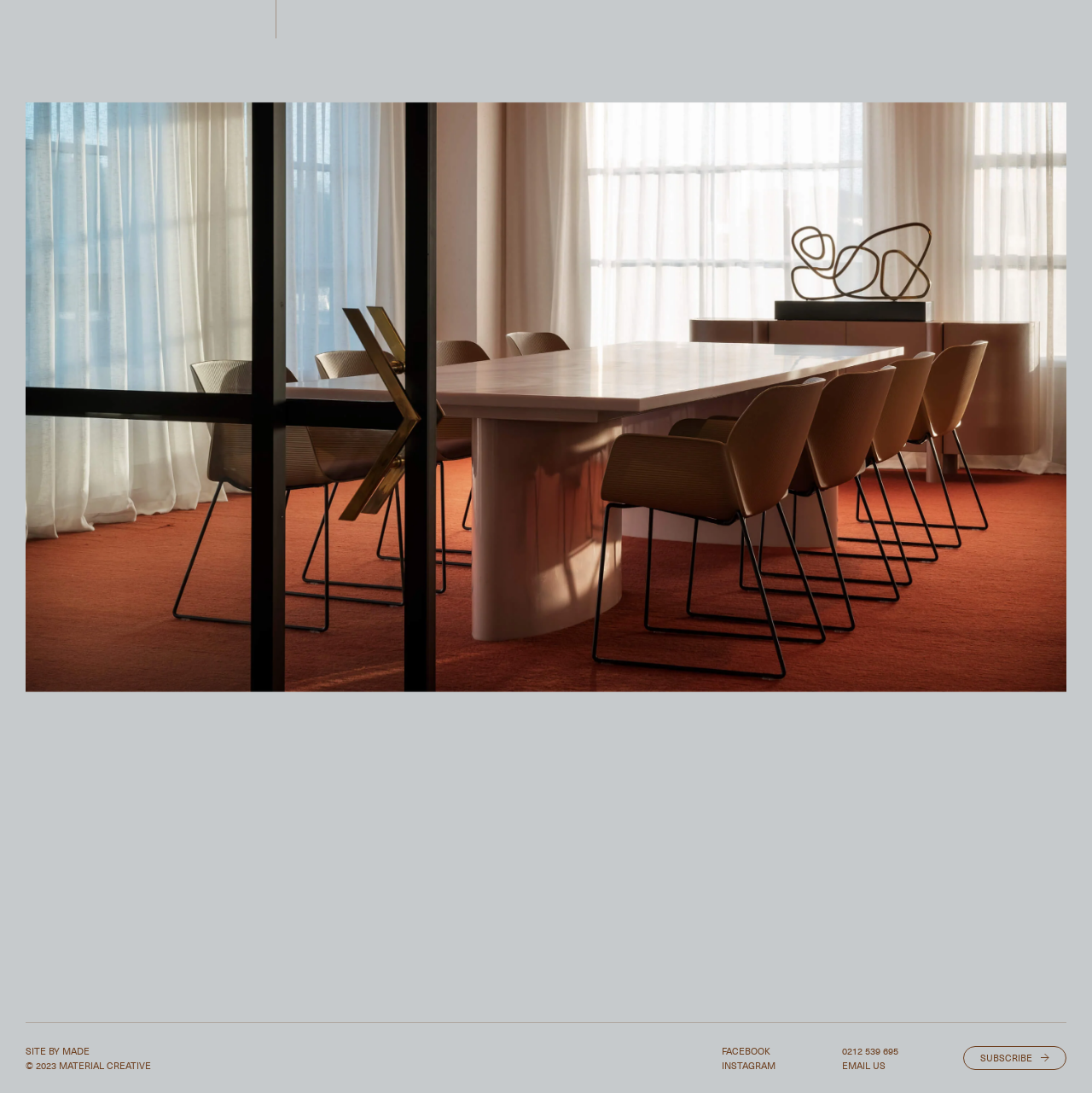Extract the bounding box coordinates for the UI element described as: "Site by Made".

[0.023, 0.955, 0.082, 0.968]